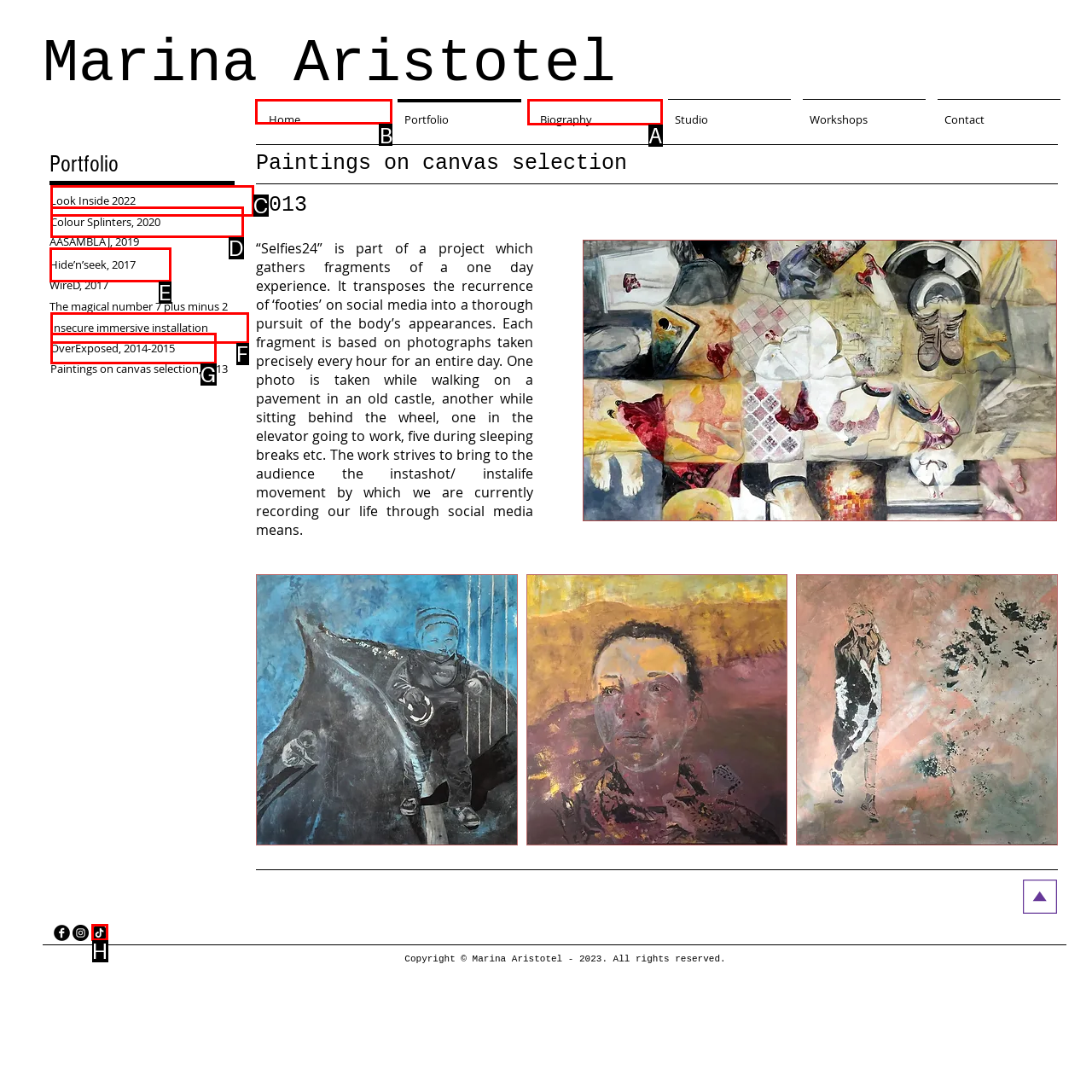To achieve the task: Click on the 'Home' link, indicate the letter of the correct choice from the provided options.

B